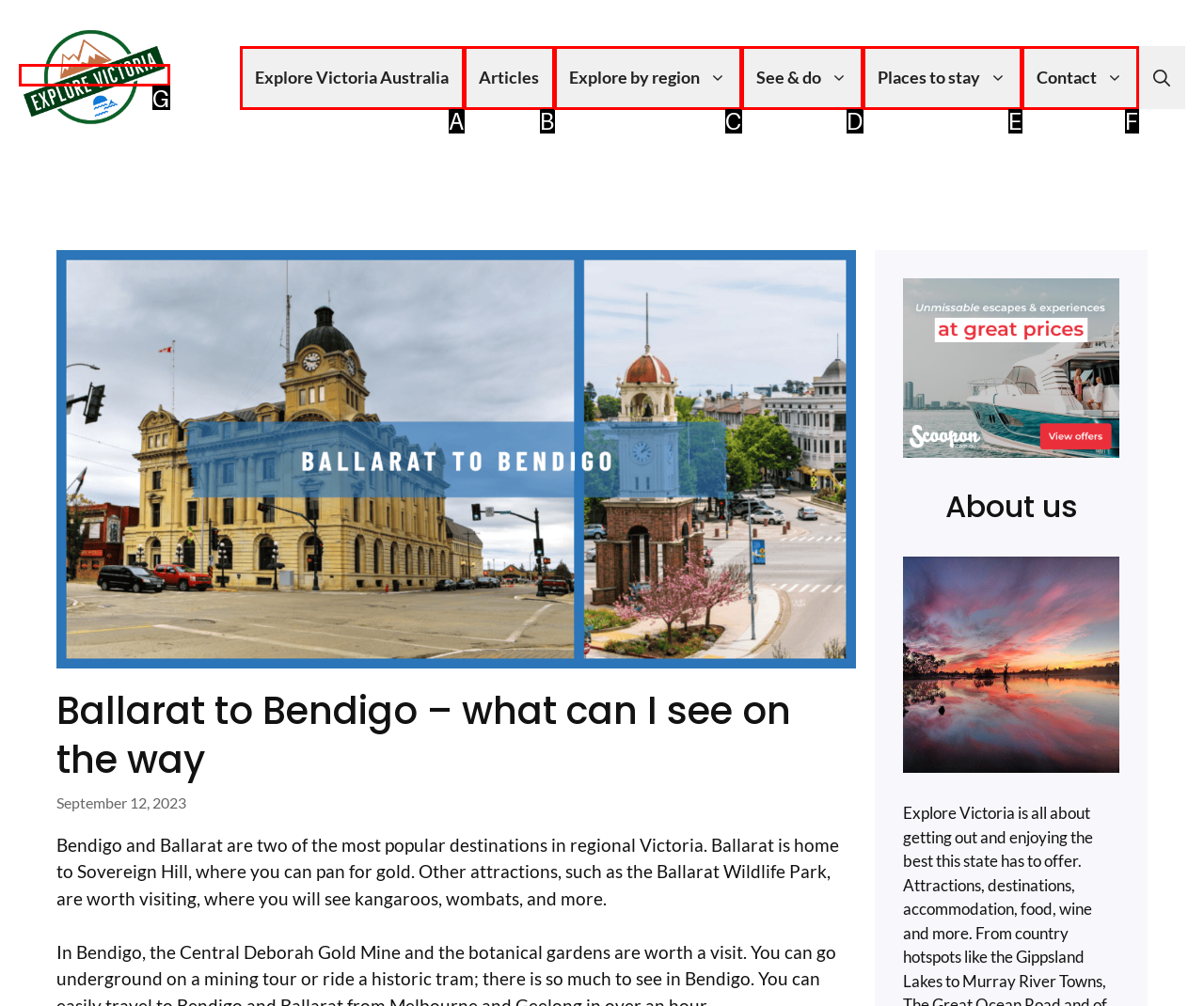Match the HTML element to the description: Articles. Respond with the letter of the correct option directly.

B